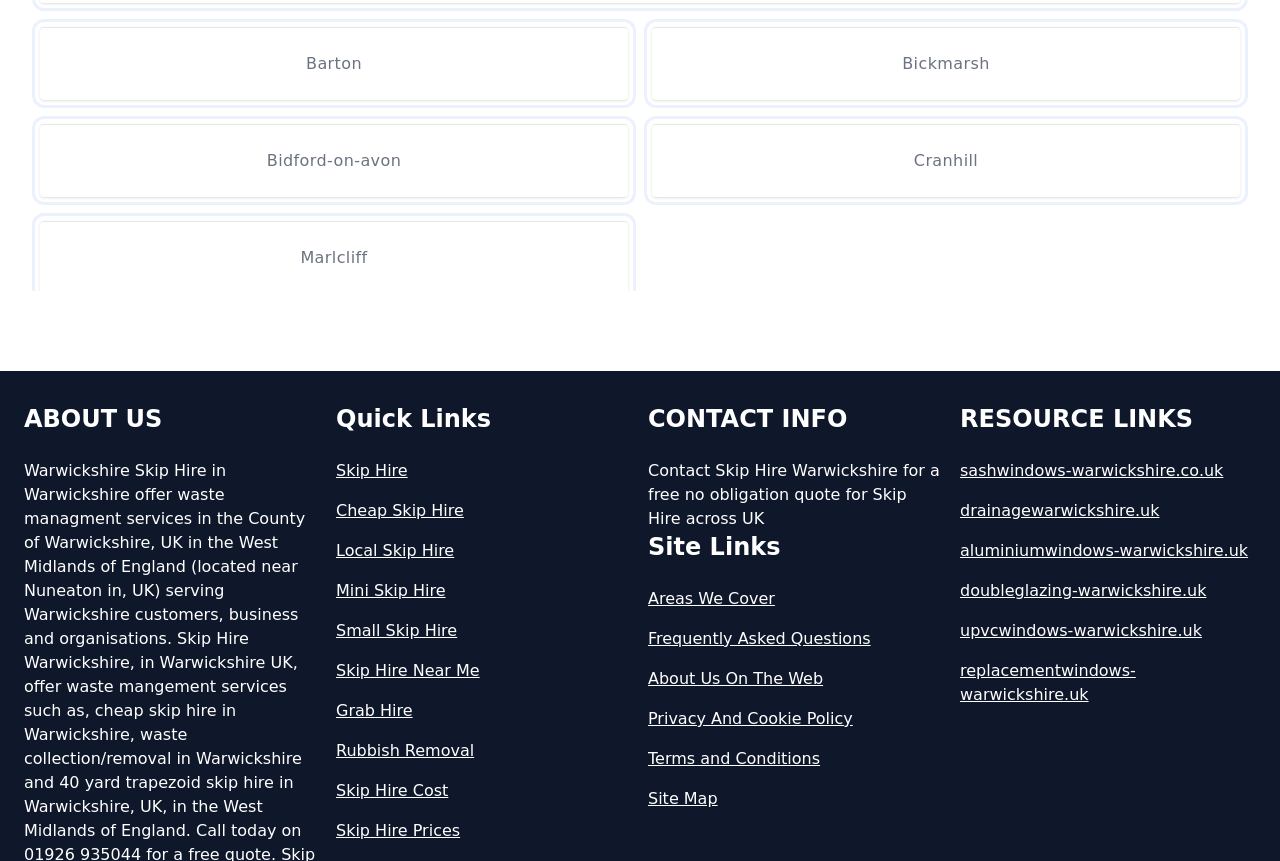Specify the bounding box coordinates of the area to click in order to execute this command: 'Get a quote for 'Skip Hire Near Me''. The coordinates should consist of four float numbers ranging from 0 to 1, and should be formatted as [left, top, right, bottom].

[0.262, 0.765, 0.494, 0.793]